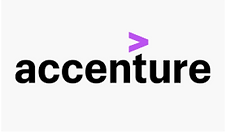Respond to the question with just a single word or phrase: 
What type of services does Accenture provide?

consulting, technology services, and digital transformation